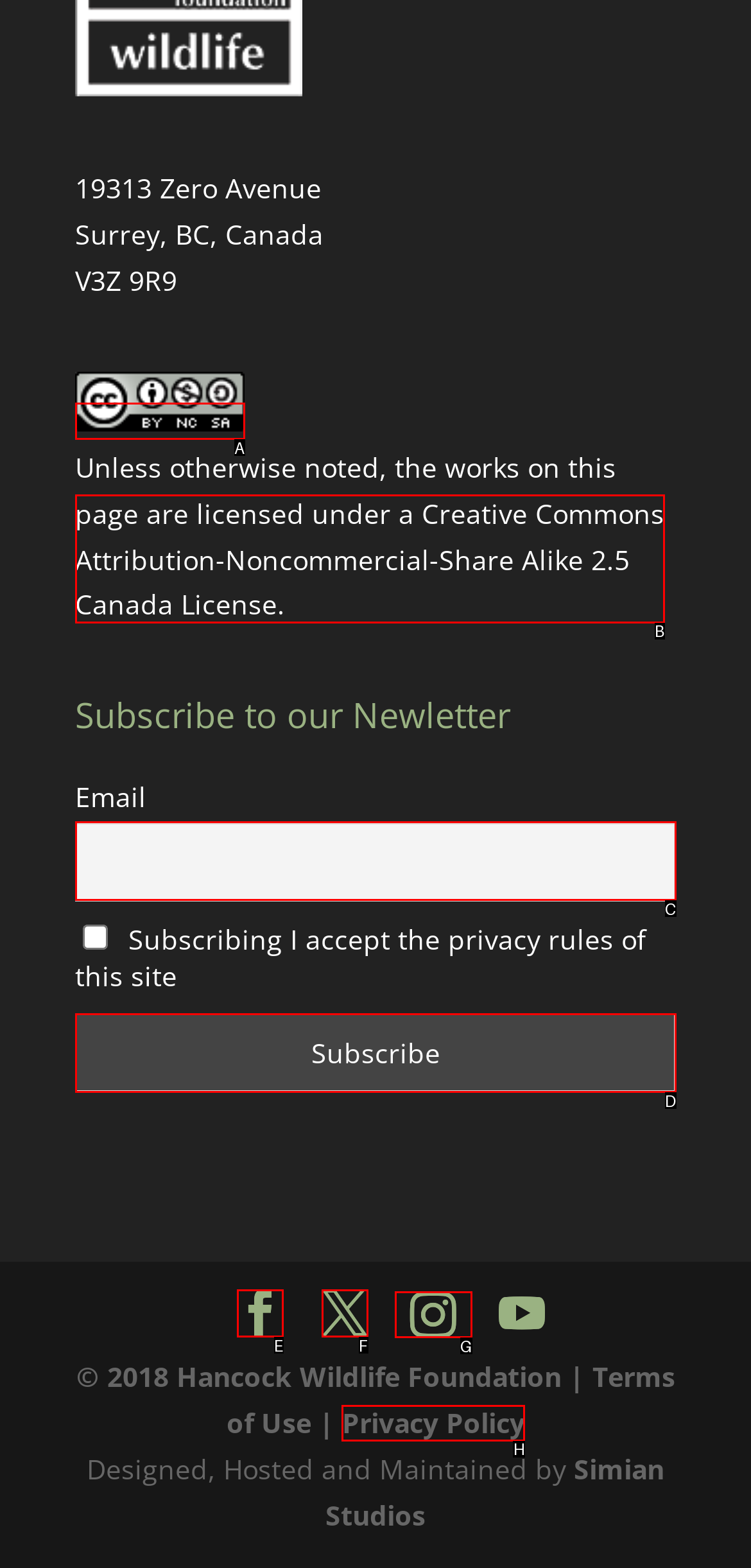Point out which UI element to click to complete this task: Check the privacy policy
Answer with the letter corresponding to the right option from the available choices.

H